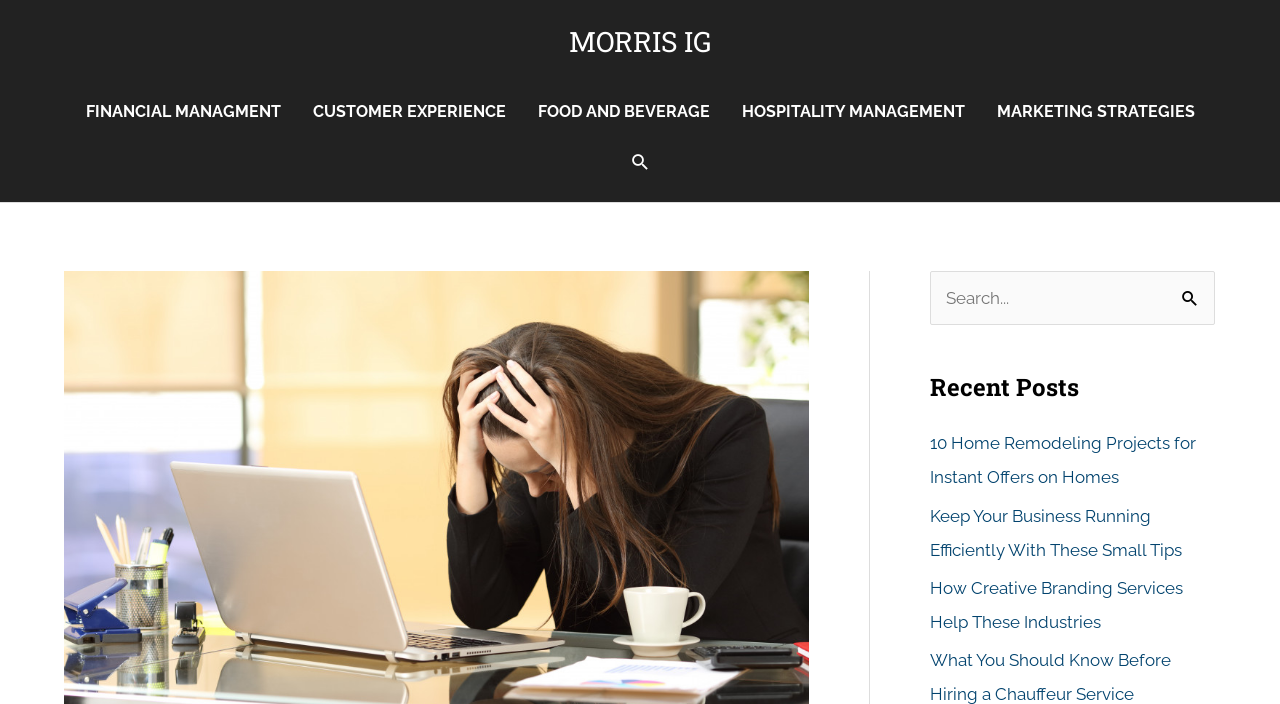What is the purpose of the search box?
Provide a one-word or short-phrase answer based on the image.

To search the website